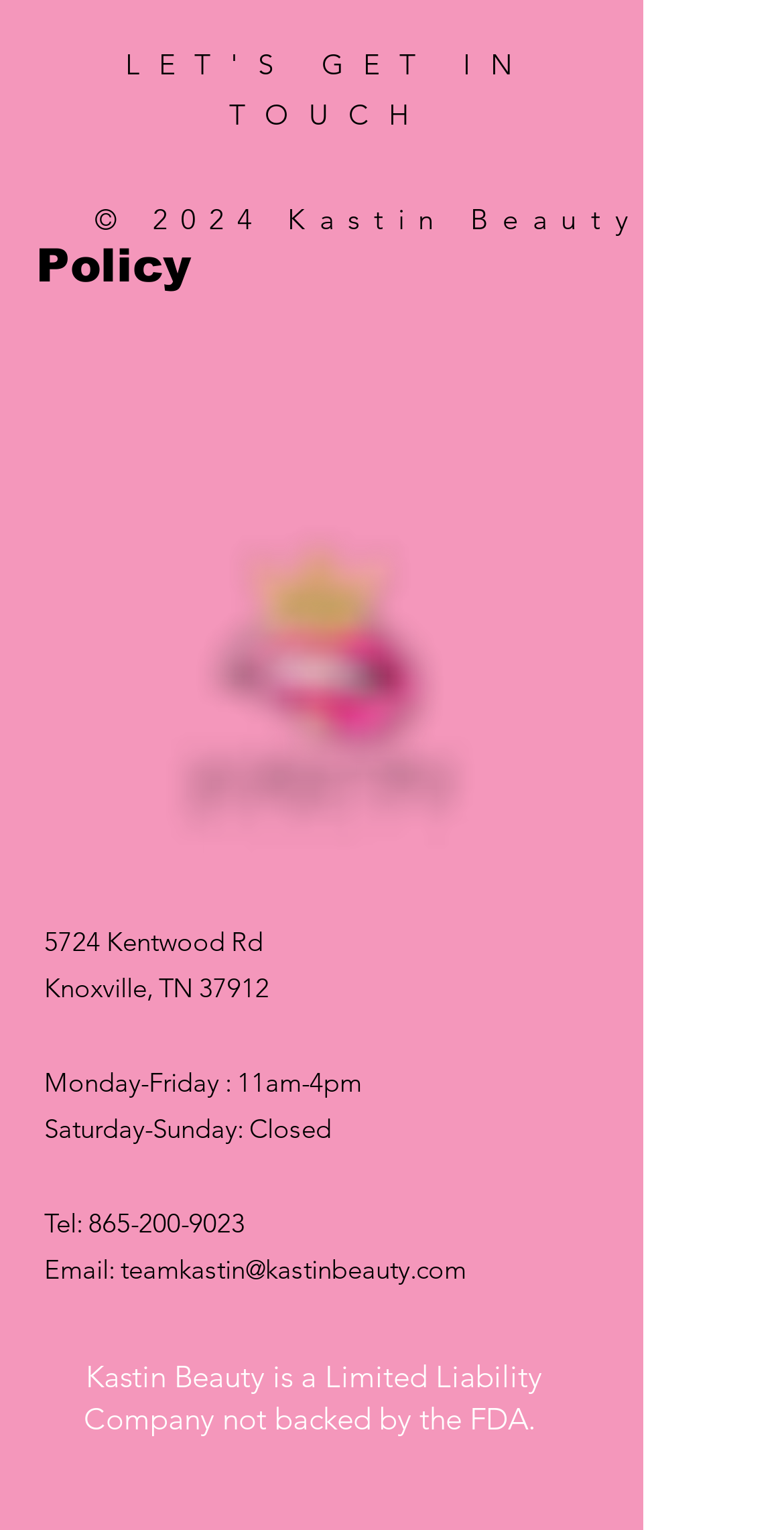Find the bounding box coordinates of the area to click in order to follow the instruction: "Send an email to the team".

[0.154, 0.82, 0.595, 0.84]